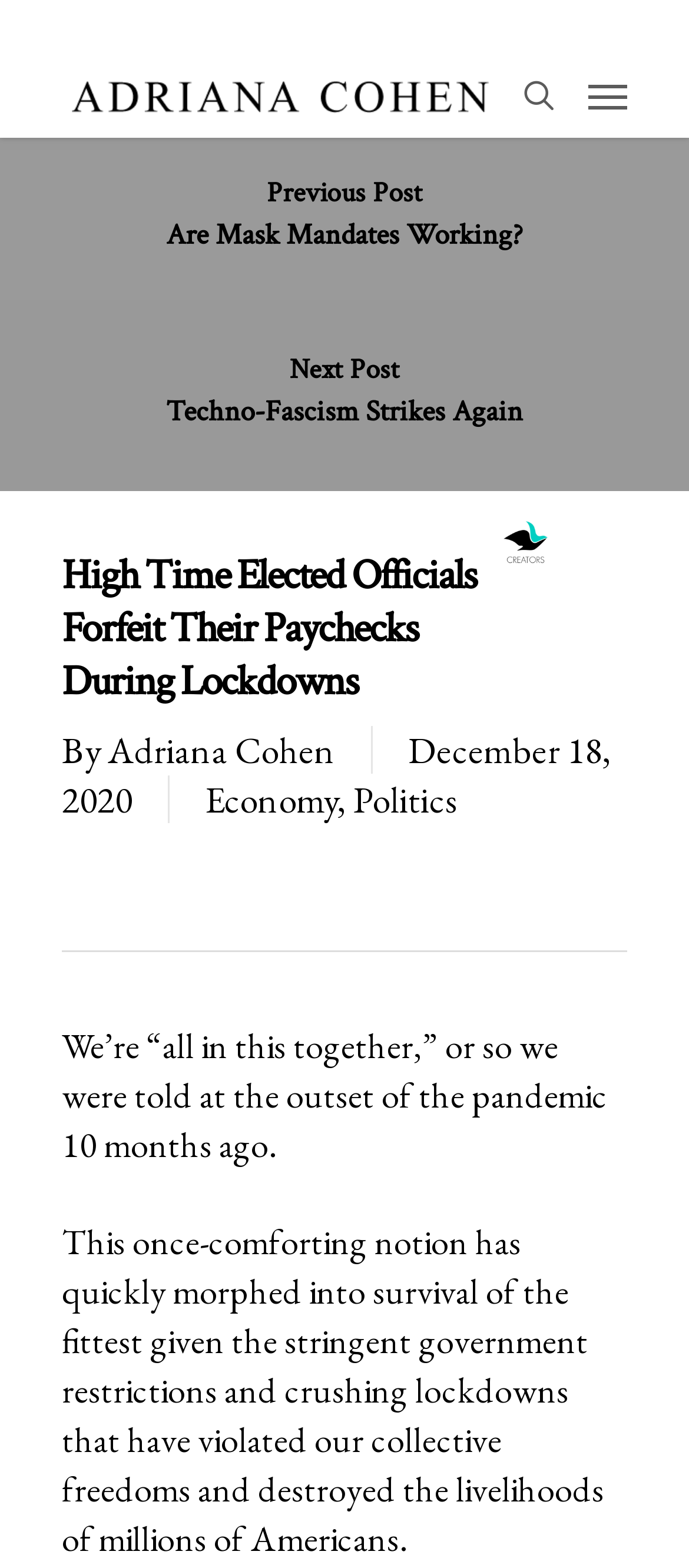Analyze and describe the webpage in a detailed narrative.

The webpage appears to be a blog post or article from the official website of Adriana Cohen. At the top left, there is a link to the website's homepage, accompanied by an image with the same name. To the right of this, there is another link. A navigation menu is located at the top right corner, which is currently collapsed.

Below the navigation menu, there are links to previous and next posts, titled "Are Mask Mandates Working?" and "Techno-Fascism Strikes Again", respectively. The main heading of the current post, "High Time Elected Officials Forfeit Their Paychecks During Lockdowns", is centered on the page.

The author's name, Adriana Cohen, is mentioned below the heading, along with the date of the post, December 18, 2020. There are also two category links, "Economy" and "Politics", located below the author's name.

The main content of the post is divided into two paragraphs. The first paragraph starts with the phrase "We're 'all in this together,' or so we were told at the outset of the pandemic 10 months ago." The second paragraph continues the discussion, mentioning the impact of government restrictions and lockdowns on Americans' freedoms and livelihoods.